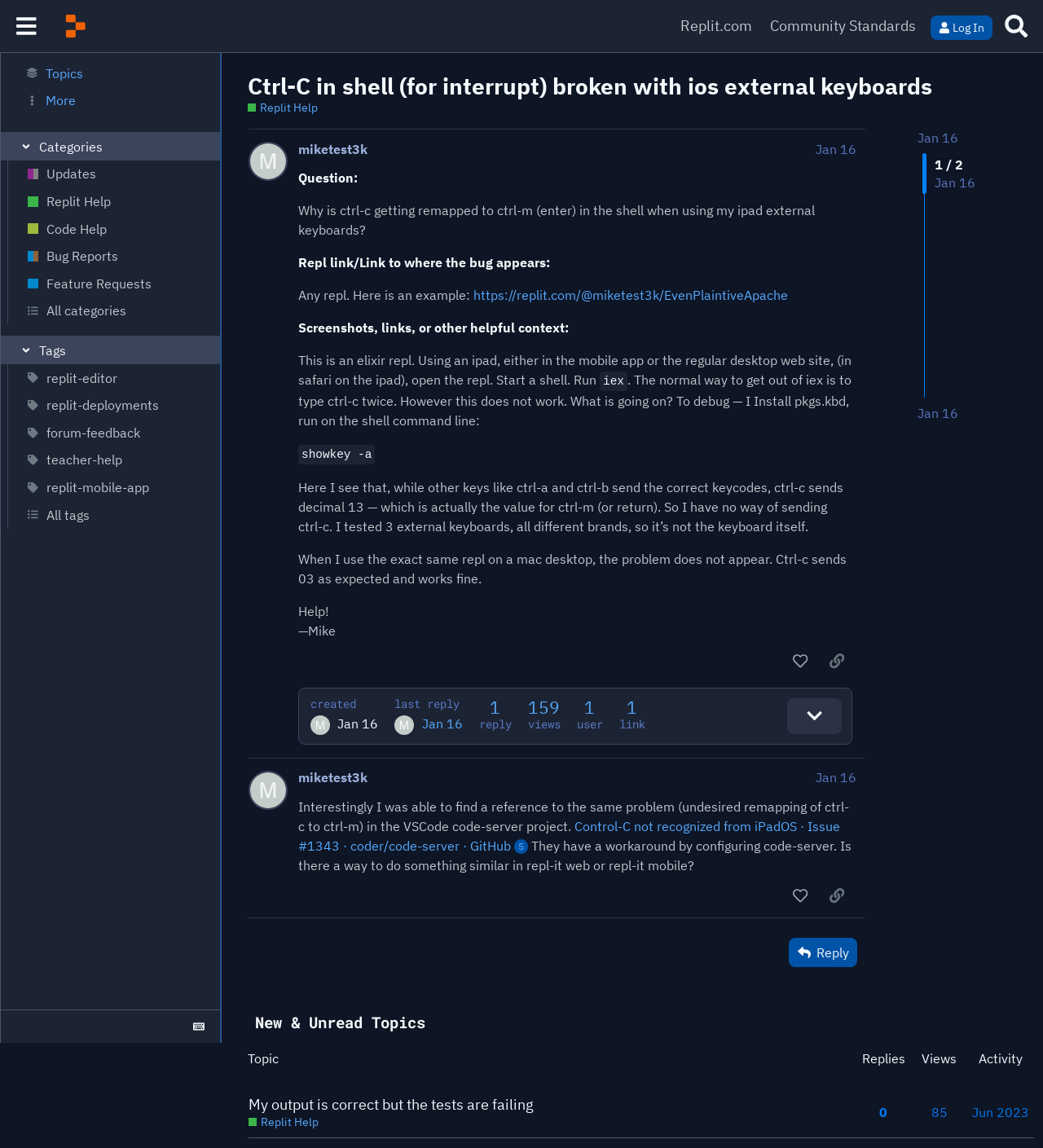Please locate the bounding box coordinates for the element that should be clicked to achieve the following instruction: "Click on the 'Tags' button". Ensure the coordinates are given as four float numbers between 0 and 1, i.e., [left, top, right, bottom].

[0.016, 0.298, 0.195, 0.313]